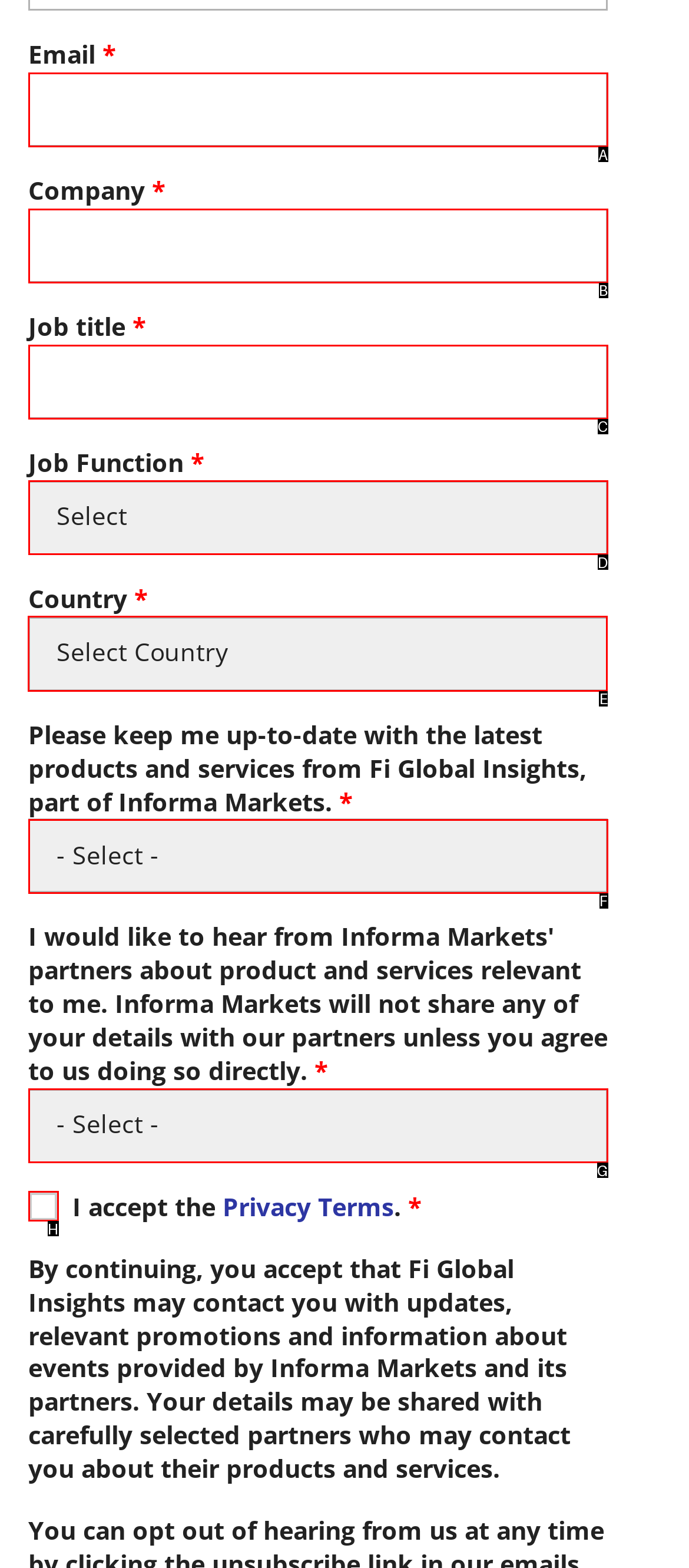Select the letter of the element you need to click to complete this task: Choose country
Answer using the letter from the specified choices.

E